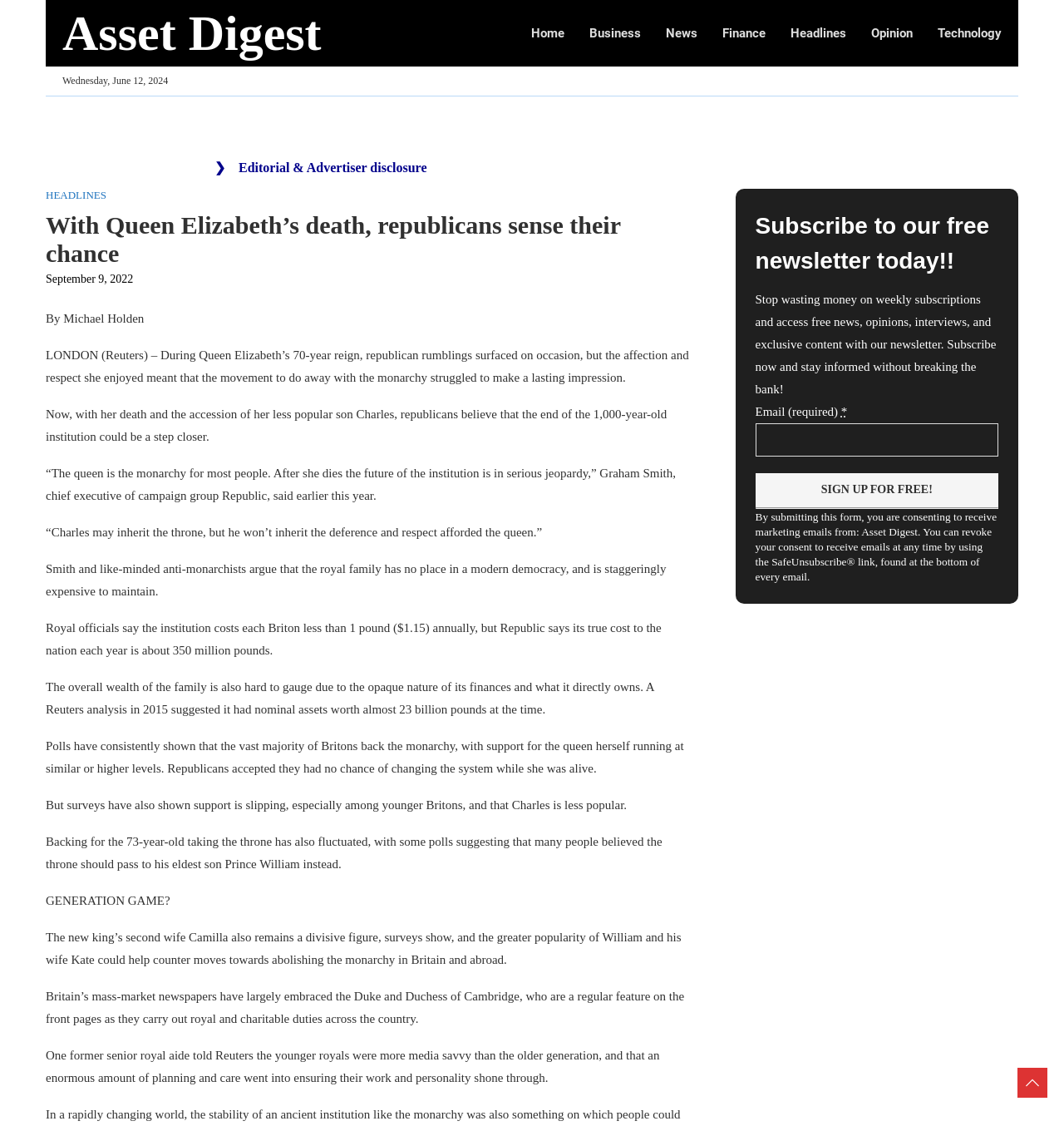Locate the bounding box coordinates of the element that should be clicked to fulfill the instruction: "Click on the 'HEADLINES' link".

[0.043, 0.168, 0.1, 0.179]